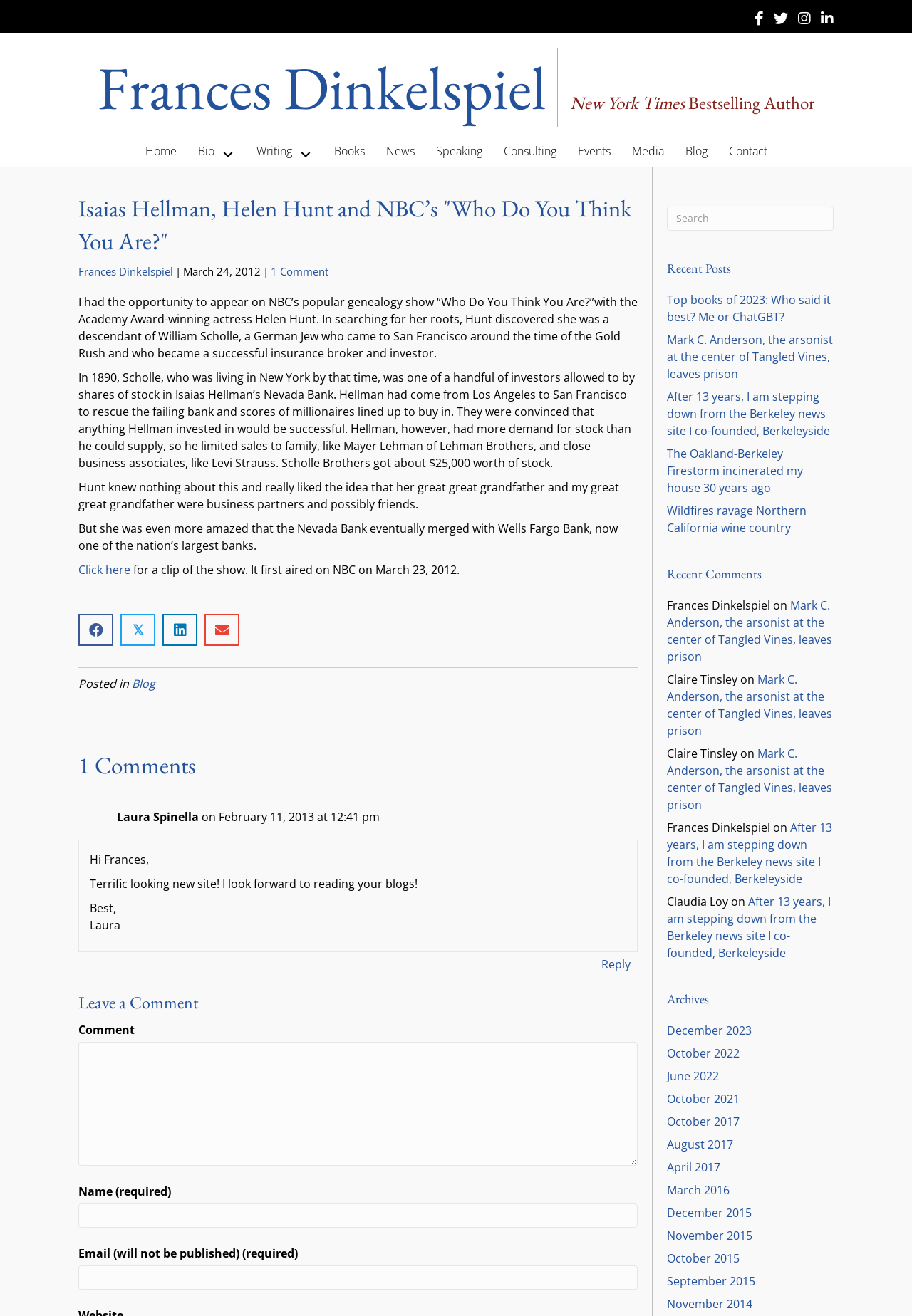Locate the bounding box coordinates of the clickable area to execute the instruction: "Click on the 'Home' link". Provide the coordinates as four float numbers between 0 and 1, represented as [left, top, right, bottom].

[0.147, 0.108, 0.205, 0.126]